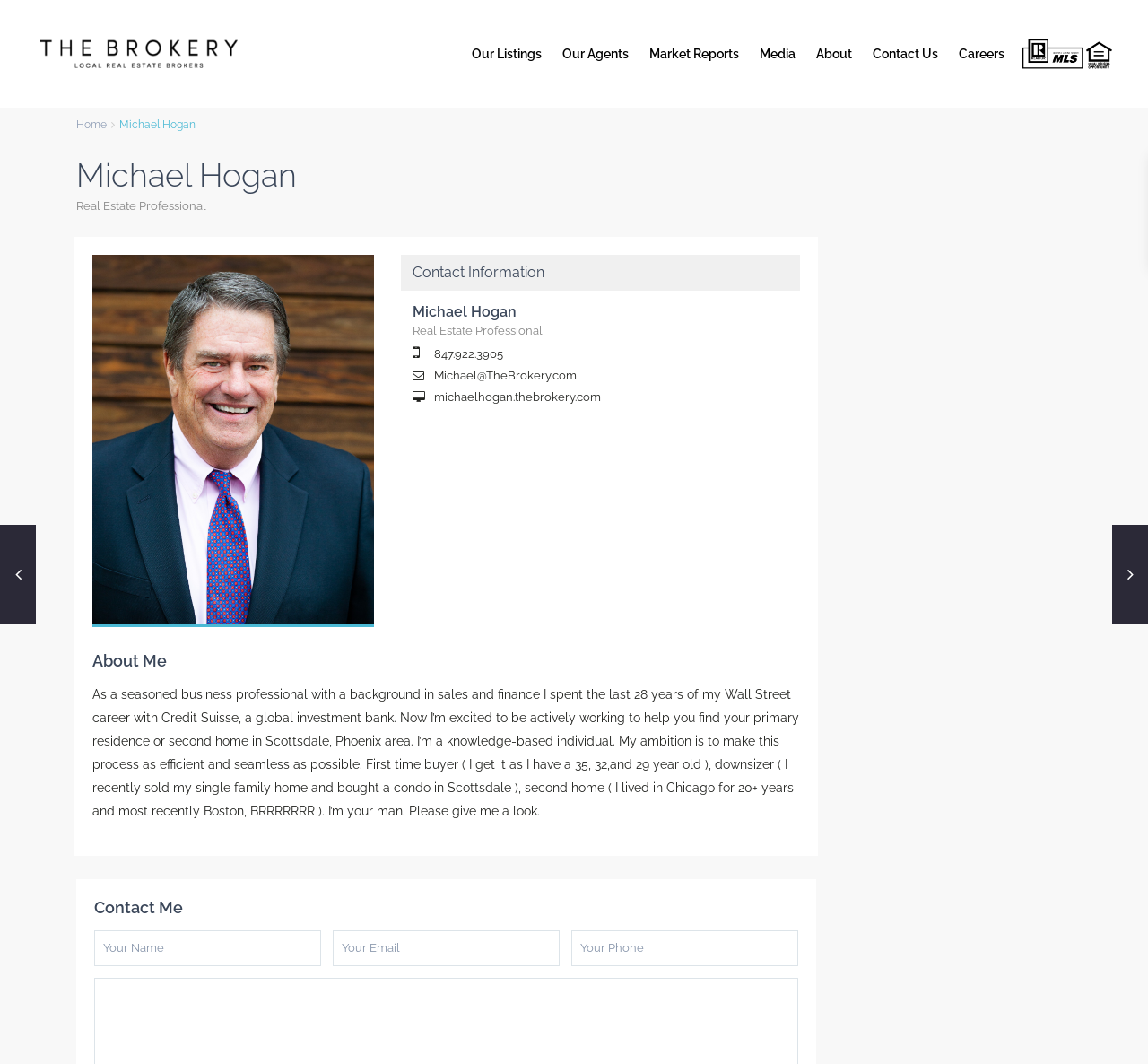Pinpoint the bounding box coordinates of the clickable element to carry out the following instruction: "Search for a topic."

None